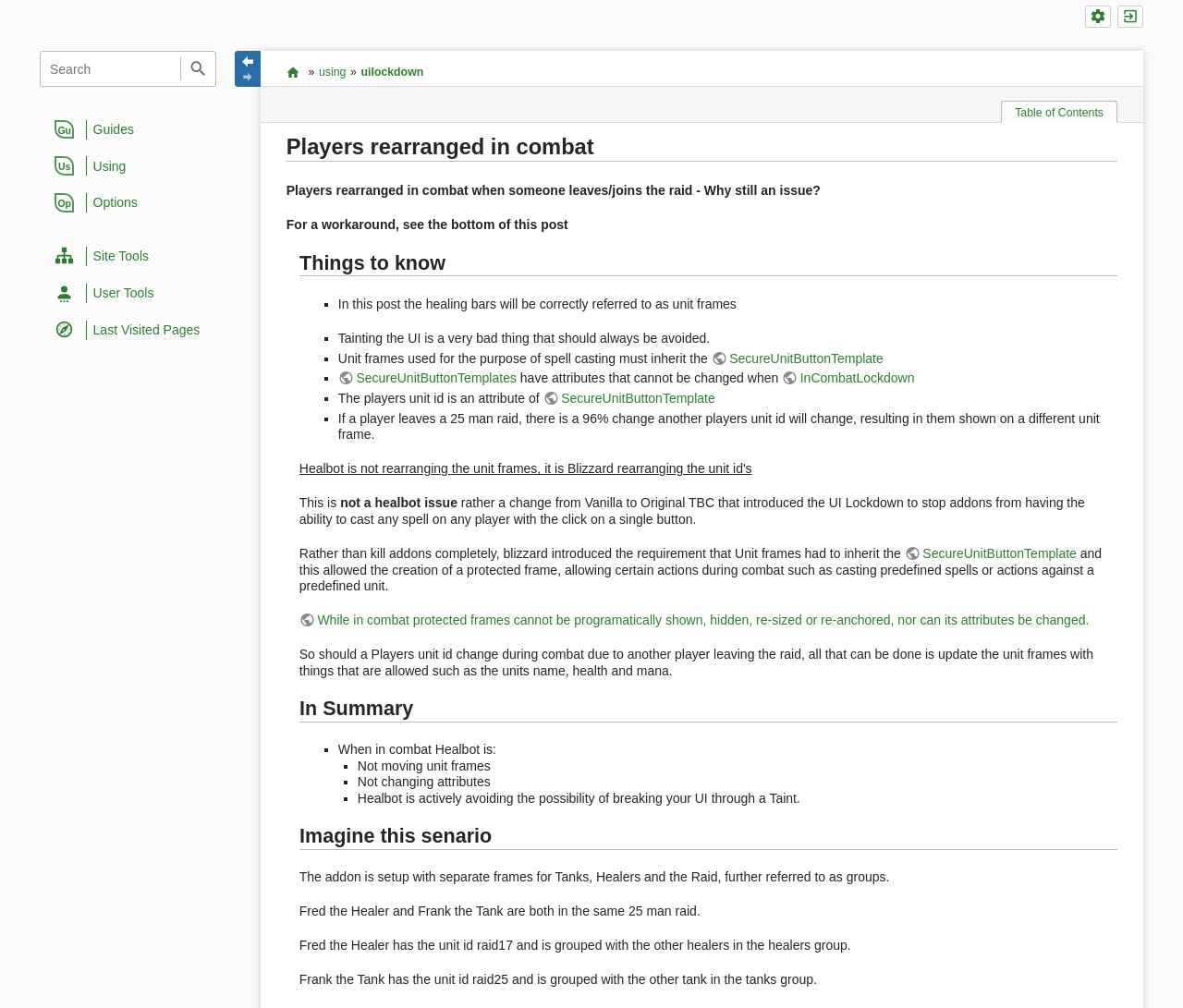Show the bounding box coordinates for the element that needs to be clicked to execute the following instruction: "go to site tools". Provide the coordinates in the form of four float numbers between 0 and 1, i.e., [left, top, right, bottom].

[0.035, 0.238, 0.183, 0.271]